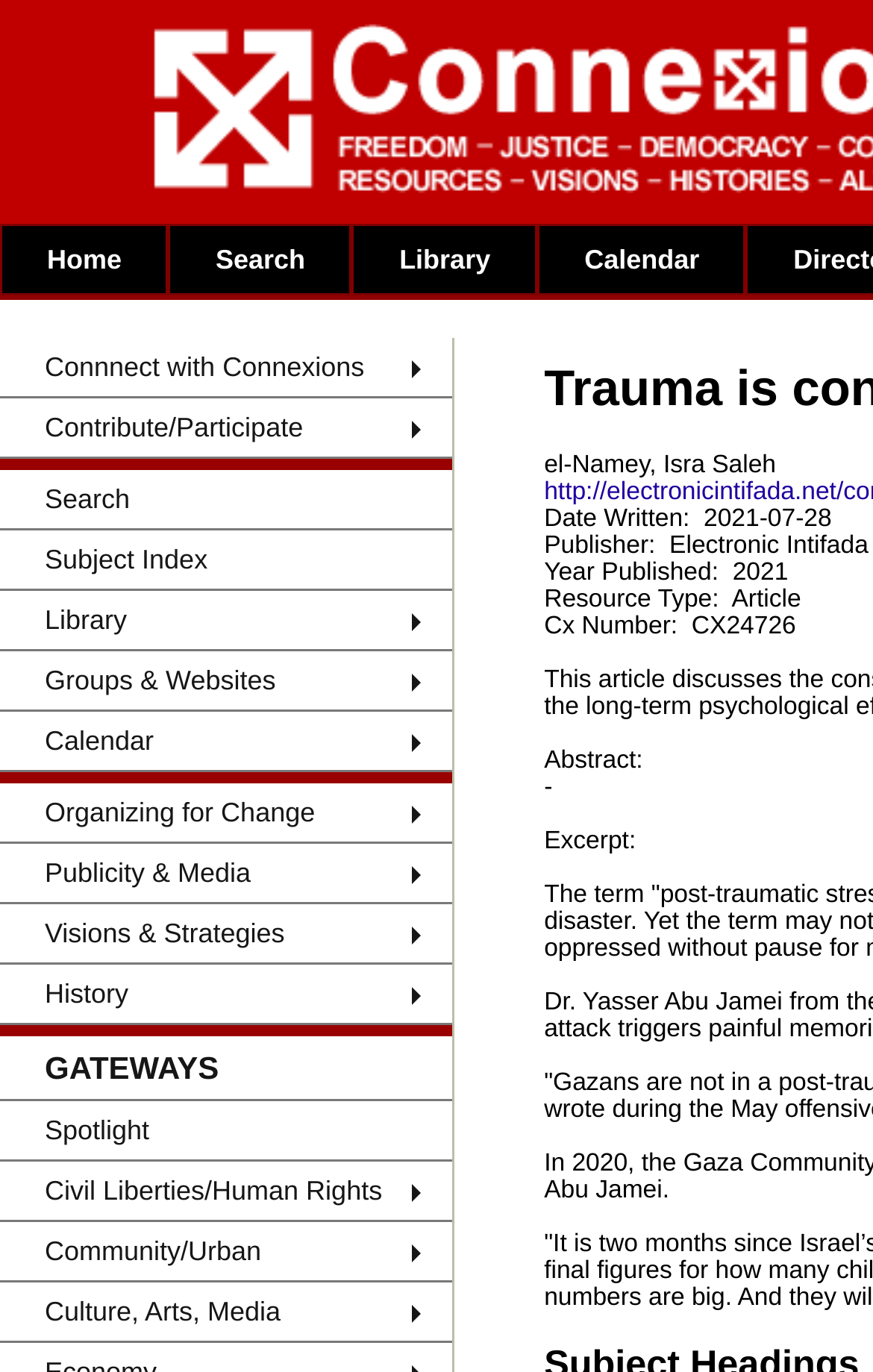Create a detailed summary of the webpage's content and design.

The webpage appears to be a news article or a blog post about trauma experienced by children in Gaza. The title "Trauma is constant for Gaza's children" is prominently displayed at the top of the page.

The top navigation bar contains several links, including "Home", "Search", "Library", and "Calendar", which are arranged horizontally and take up about a quarter of the page's width. Below the navigation bar, there are two columns of links, with the left column containing links to various resources and indexes, such as "Subject Index", "Title Index A-Z", and "Authors A-Z". The right column contains links to other sections of the website, including "Calendar", "Submit an event", and "Expired Events".

In the main content area, there are several blocks of text, including the article's metadata, such as the date written, publisher, year published, resource type, and CX number. Below the metadata, there is an abstract and an excerpt from the article.

The webpage also contains several links to other related topics and resources, including "Connnect with Connexions", "Contribute/Participate", "Search", and "Organizing for Change". These links are arranged vertically in a column on the left side of the page.

Overall, the webpage appears to be a resource-rich page with many links to related topics and resources, as well as a news article or blog post about trauma experienced by children in Gaza.